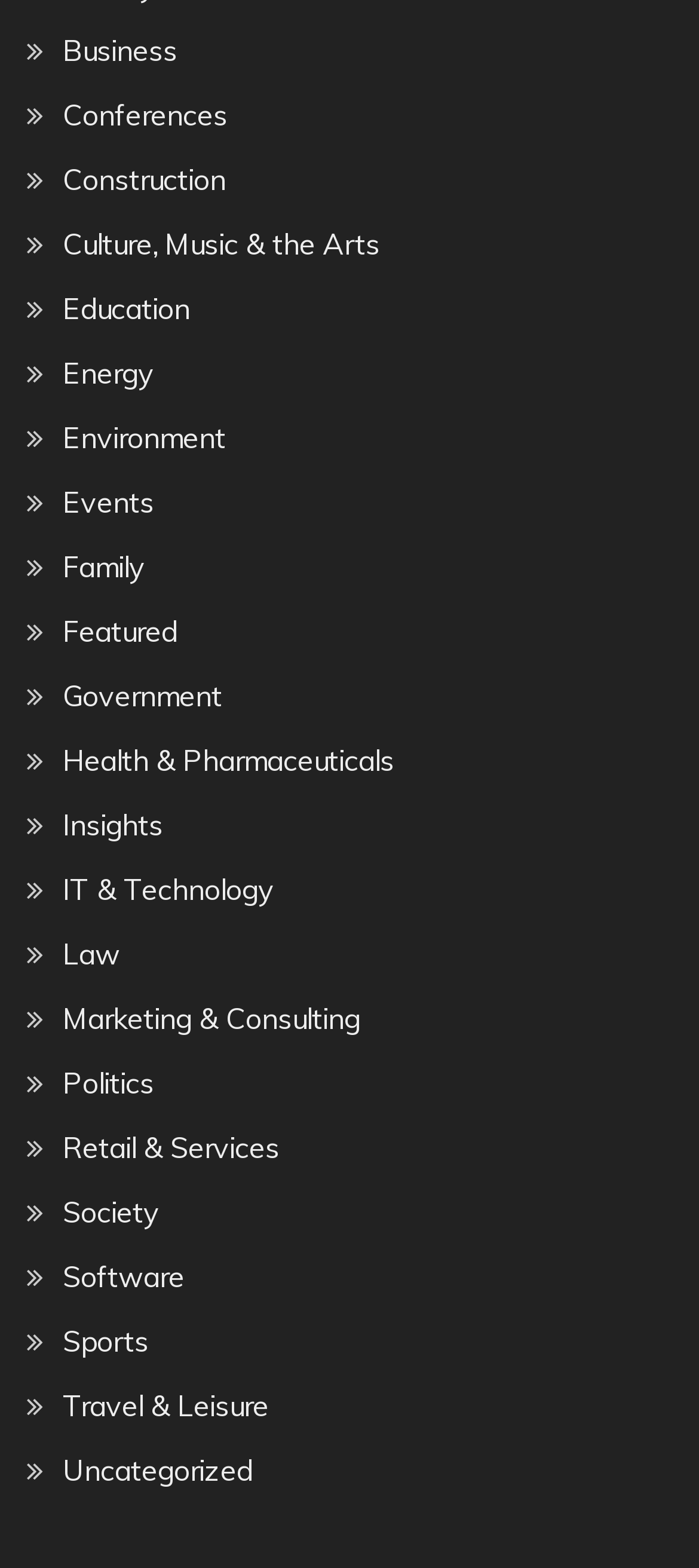Please find the bounding box coordinates of the section that needs to be clicked to achieve this instruction: "Visit Dwight's profile".

None